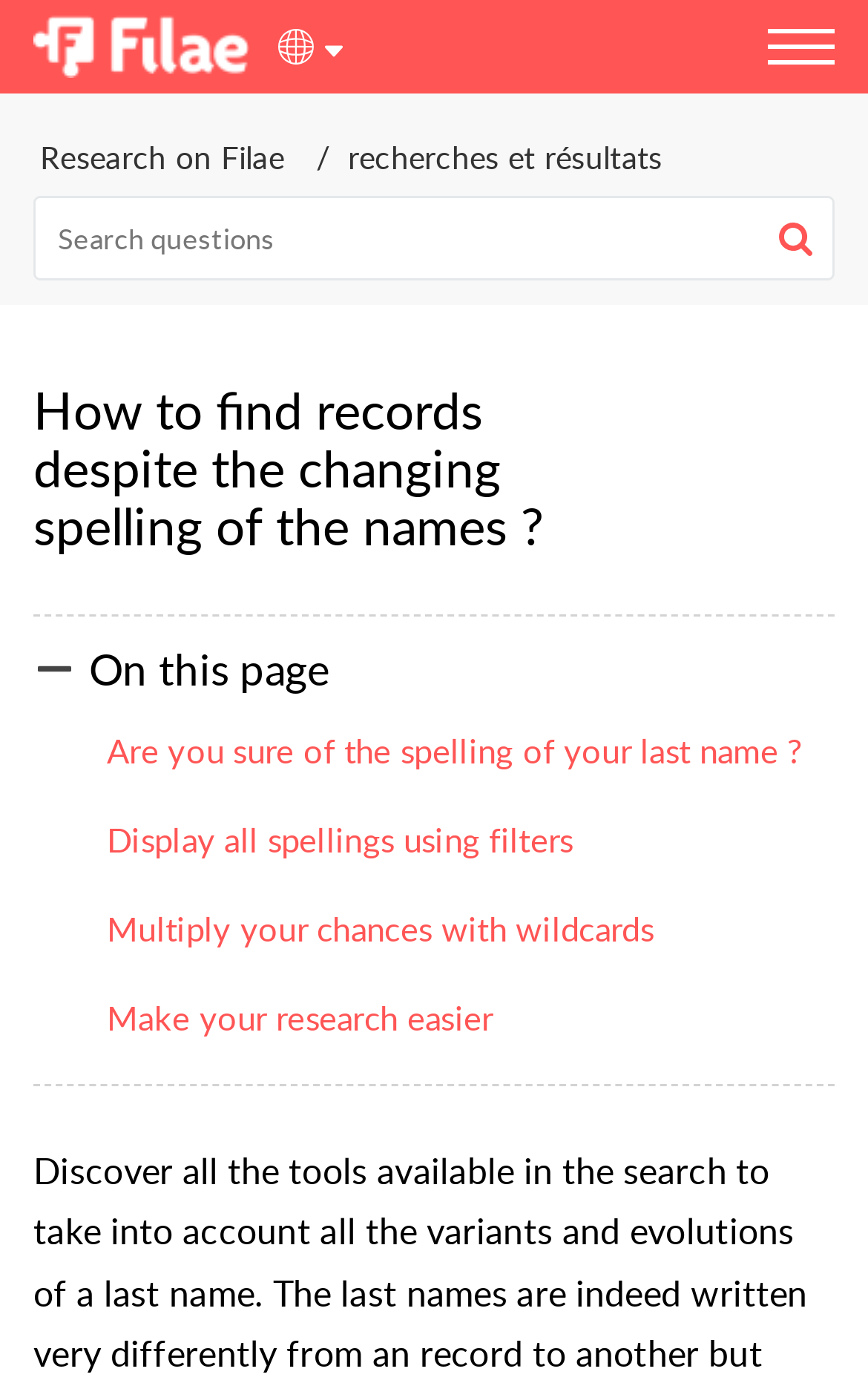Given the element description Make your research easier, specify the bounding box coordinates of the corresponding UI element in the format (top-left x, top-left y, bottom-right x, bottom-right y). All values must be between 0 and 1.

[0.123, 0.716, 0.568, 0.755]